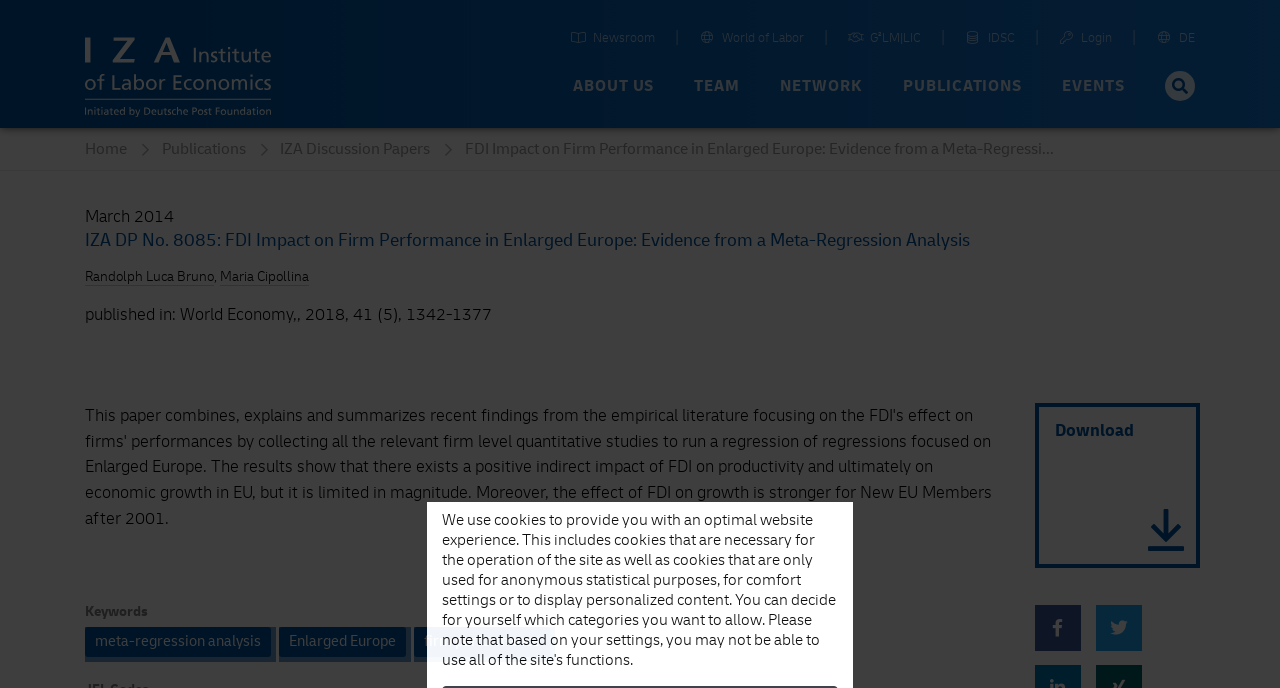Generate a comprehensive caption for the webpage you are viewing.

The webpage appears to be a research paper publication page from the Institute of Labor Economics (IZA). At the top, there is a logo image and a link to the IZA homepage. Below the logo, there are several navigation links, including "Newsroom", "World of Labor", "G²LM|LIC", "IDSC", "Login", and "DE". 

To the right of these links, there are five buttons: "ABOUT US", "TEAM", "NETWORK", "PUBLICATIONS", and "EVENTS". Next to these buttons, there is a search icon button.

Below the navigation links and buttons, there is a breadcrumb navigation menu with links to "Home", "Publications", "IZA Discussion Papers", and the current page, "FDI Impact on Firm Performance in Enlarged Europe: Evidence from a Meta-Regression Analysis".

The main content of the page is a research paper publication, with a heading that displays the title of the paper, "IZA DP No. 8085: FDI Impact on Firm Performance in Enlarged Europe: Evidence from a Meta-Regression Analysis". Below the title, there is a publication date, "March 2014", and the authors' names, "Randolph Luca Bruno" and "Maria Cipollina", separated by a comma.

Further down, there is a publication information section that indicates the paper was published in "World Economy" in 2018. There is also a "Download" link with a PDF icon.

At the bottom of the page, there is a "Keywords" section with three links: "meta-regression analysis", "Enlarged Europe", and "firm performance". To the right of the keywords section, there are two social media sharing links.